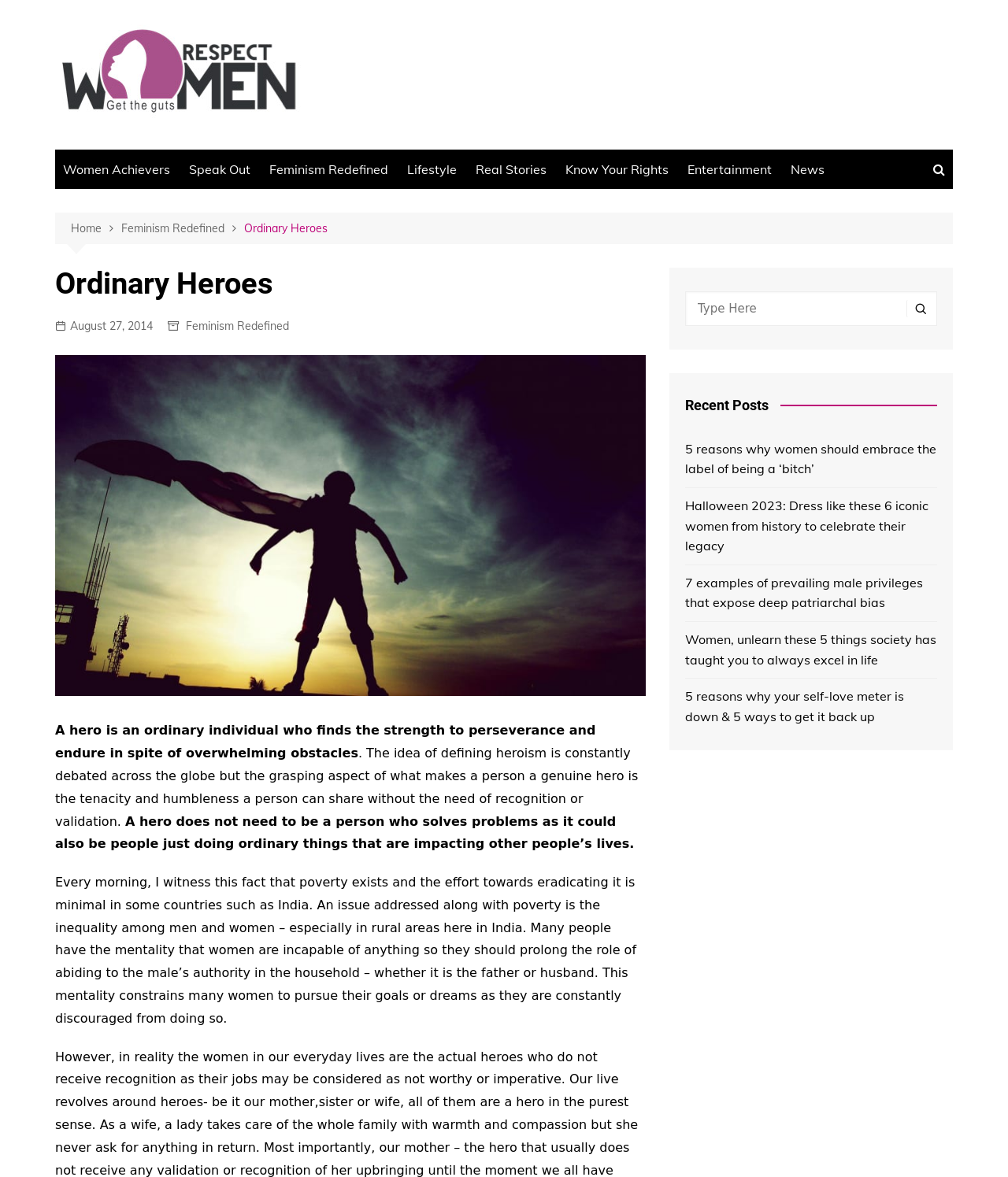Provide the bounding box coordinates for the area that should be clicked to complete the instruction: "View the '5 reasons why women should embrace the label of being a ‘bitch’’ post".

[0.68, 0.373, 0.93, 0.407]